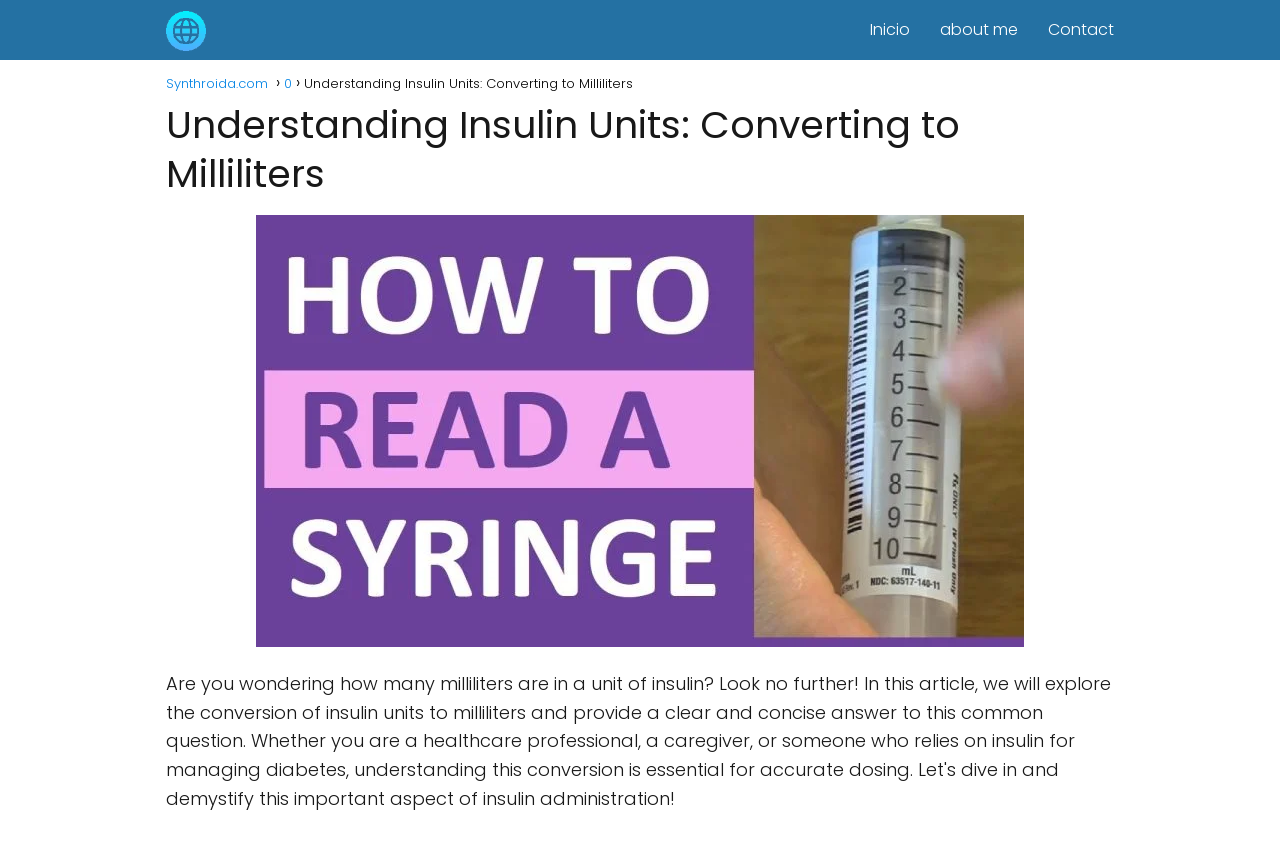Based on the element description "about me", predict the bounding box coordinates of the UI element.

[0.734, 0.021, 0.795, 0.048]